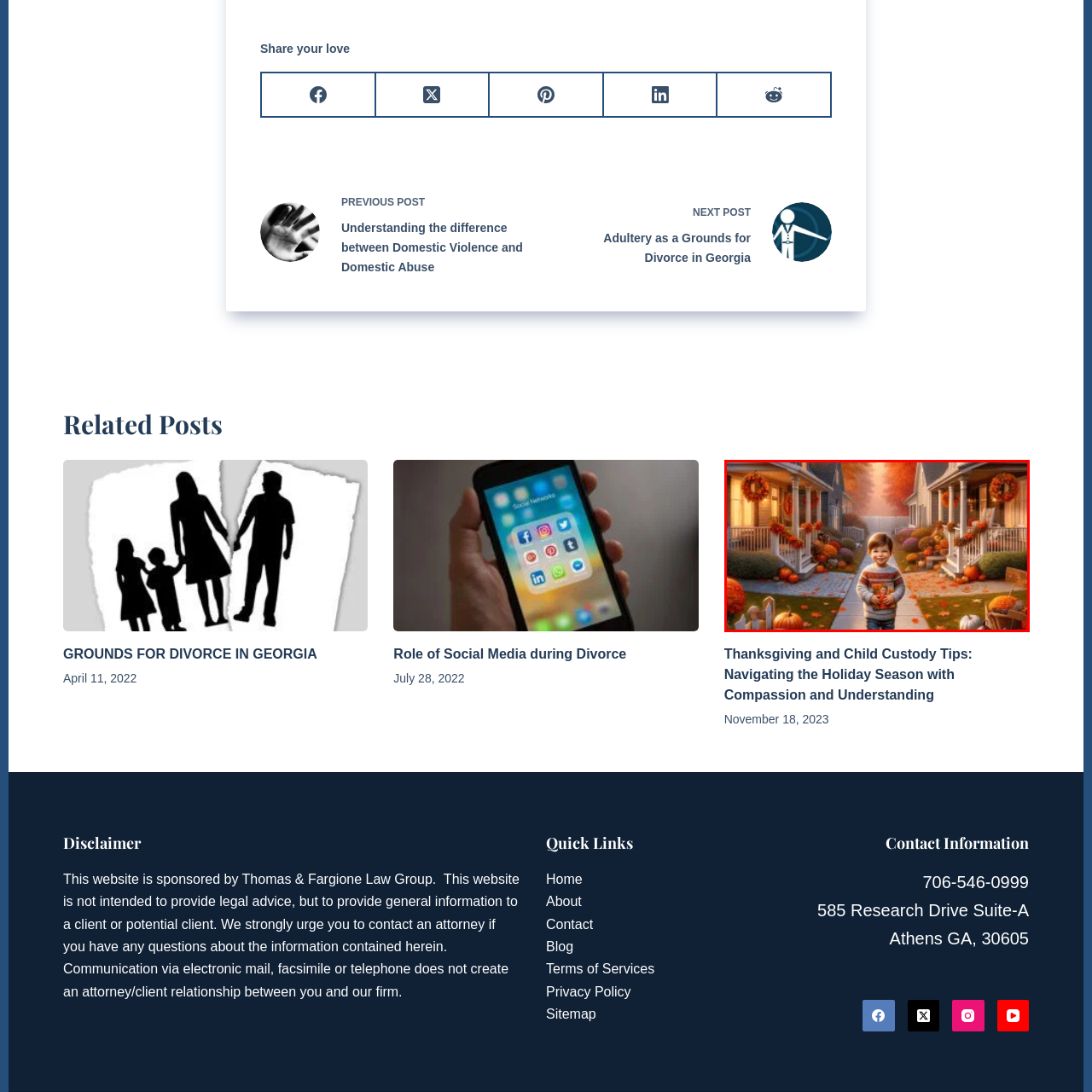Provide a thorough caption for the image that is surrounded by the red boundary.

The image showcases a picturesque autumn neighborhood, featuring a charming street lined with cozy houses adorned with seasonal decorations. A young boy stands joyfully on the sidewalk, holding a pumpkin, his warm smile radiating happiness. The scene is bathed in a soft, golden light typical of a fall afternoon, with vibrant orange and yellow leaves carpeting the ground. The houses are decorated with wreaths and pumpkins, conveying the festive spirit of Thanksgiving. This idyllic setting evokes a sense of community and celebration, capturing the essence of the holiday season, particularly in relation to themes of family and childhood.